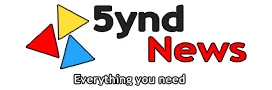Please answer the following question using a single word or phrase: 
What is the phrase written below the main logo?

Everything you need